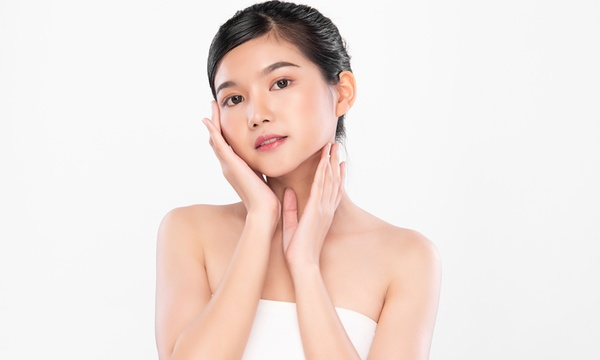Create a vivid and detailed description of the image.

The image features a serene and elegant young woman with a radiant complexion, gently cradling her face with both hands. She has styled black hair pulled back, allowing her natural beauty and glowing skin to take center stage. Wearing a simple, strapless top, she embodies a sense of freshness and purity against a clean, white background, which emphasizes her flawless skin and delicate features. This visual aligns perfectly with the theme of the content, which focuses on aesthetic services aimed at enhancing beauty through innovative and progressive treatments available in New Jersey. The image encapsulates the essence of modern aesthetics, suggesting a connection to services like skincare treatments and cosmetic procedures that promote self-confidence and well-being.